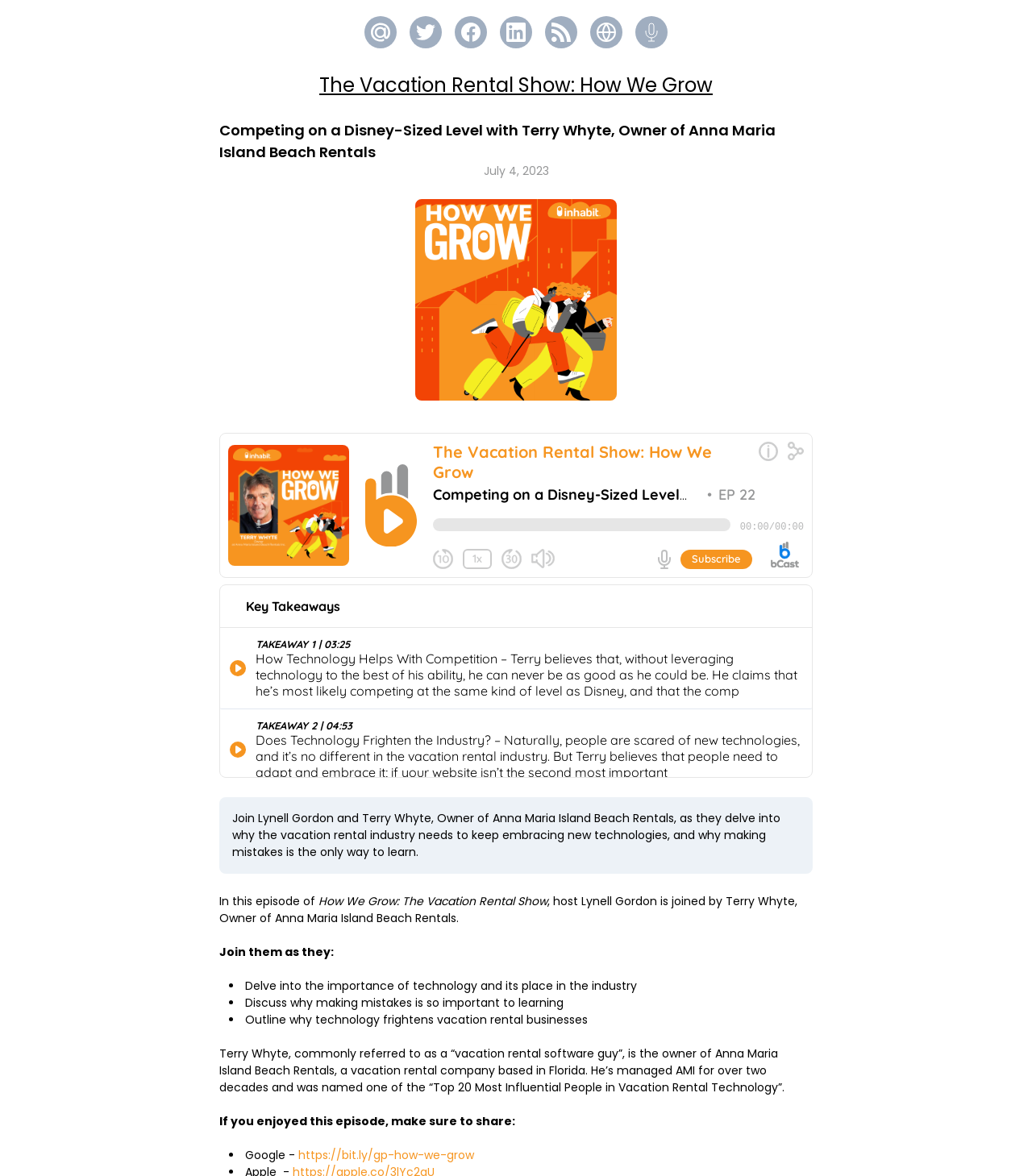Identify the bounding box coordinates of the clickable region necessary to fulfill the following instruction: "Click the Email link". The bounding box coordinates should be four float numbers between 0 and 1, i.e., [left, top, right, bottom].

[0.359, 0.019, 0.378, 0.036]